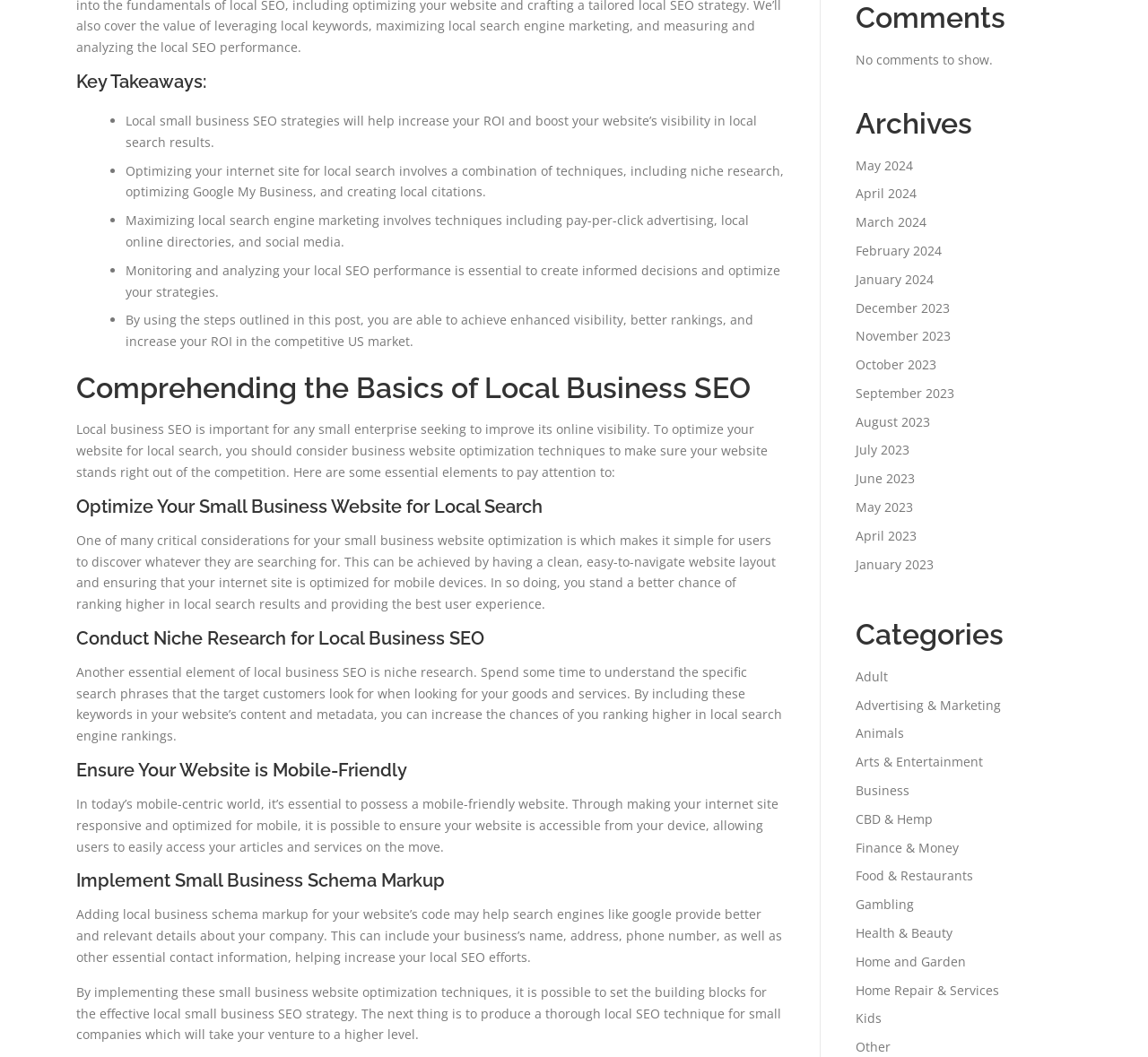Based on the element description: "Home and Garden", identify the UI element and provide its bounding box coordinates. Use four float numbers between 0 and 1, [left, top, right, bottom].

[0.745, 0.901, 0.841, 0.918]